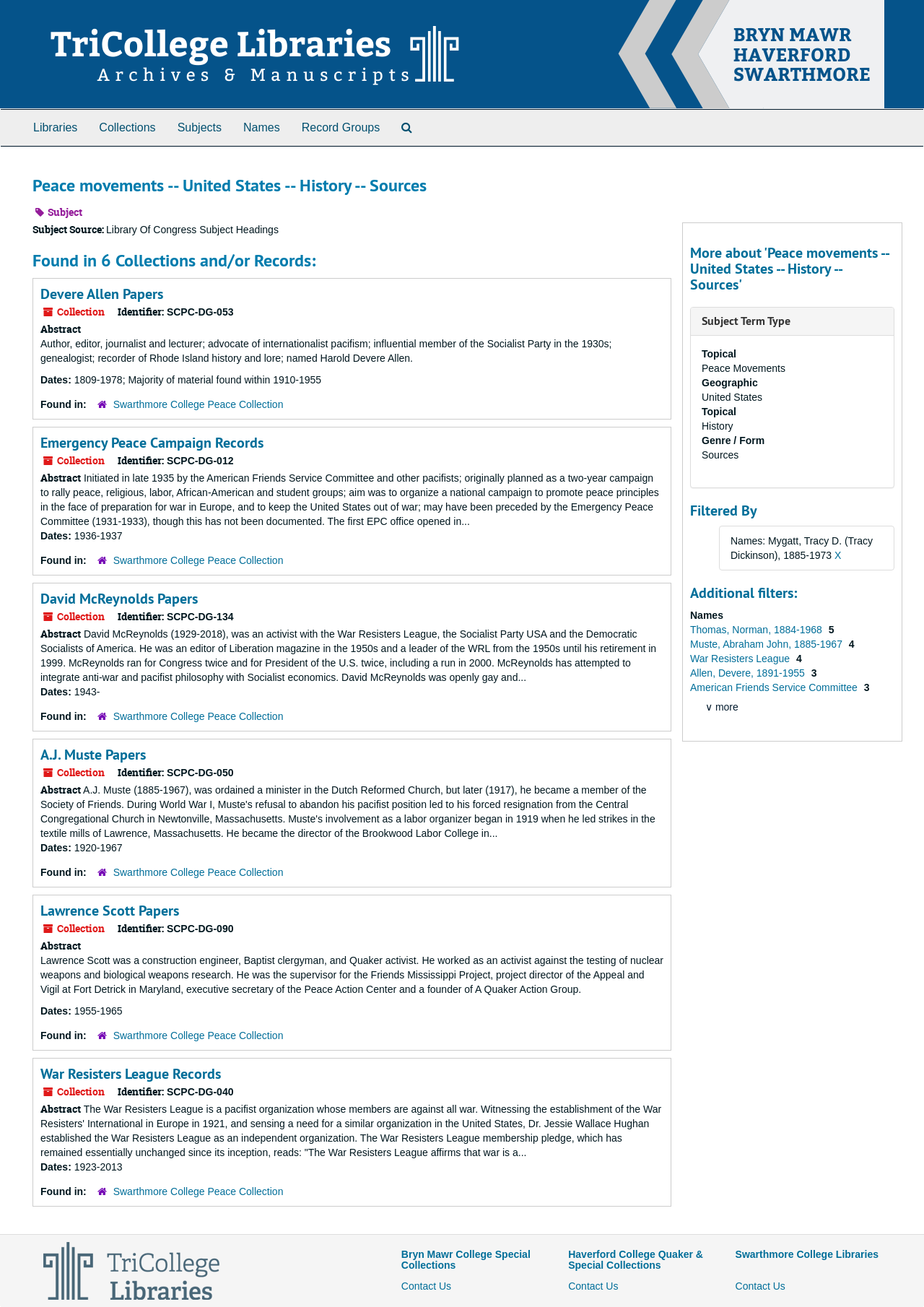What is the name of the organization whose records are mentioned in the webpage? Look at the image and give a one-word or short phrase answer.

War Resisters League